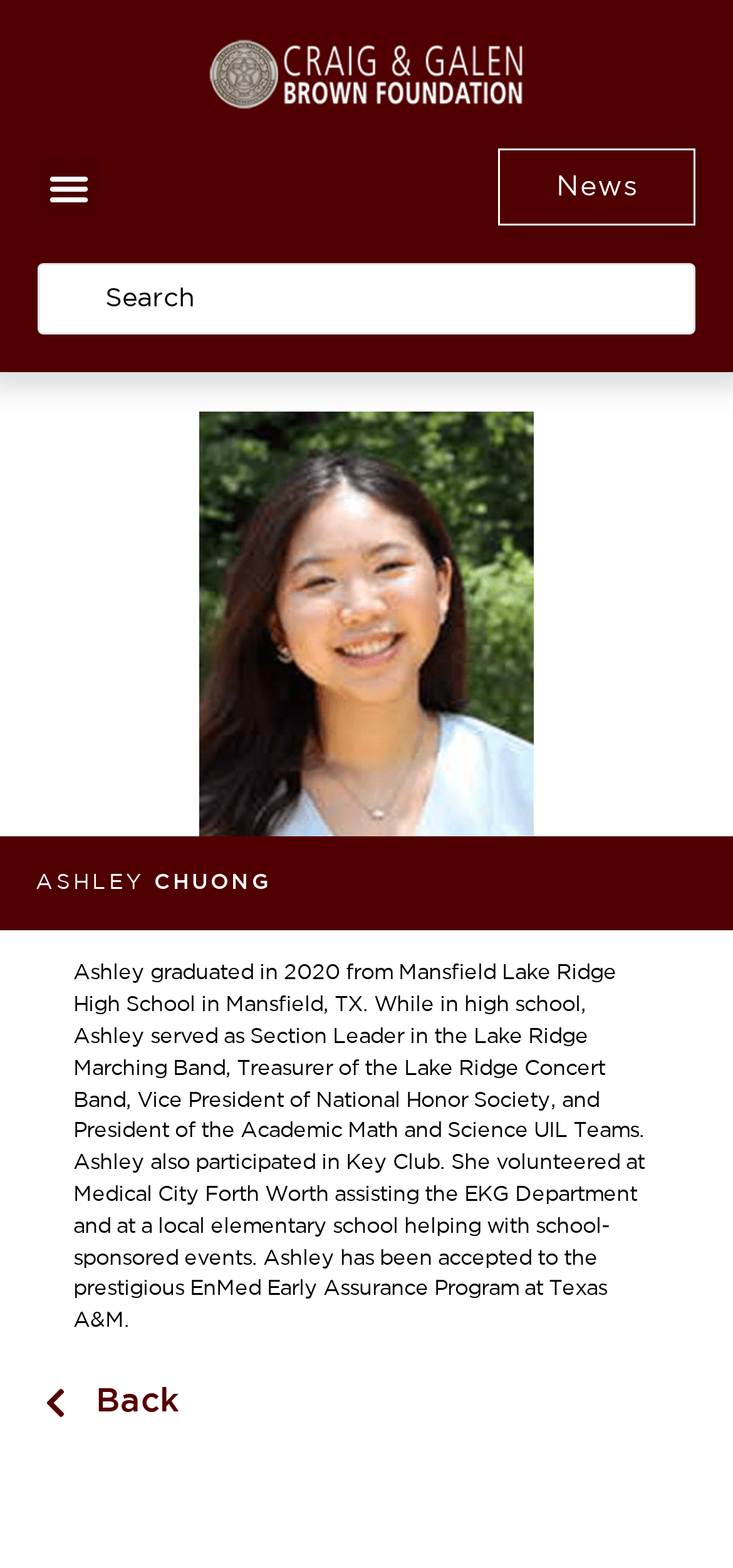Can you give a comprehensive explanation to the question given the content of the image?
What is the name of the program Ashley has been accepted to?

According to the webpage, Ashley has been accepted to the prestigious EnMed Early Assurance Program at Texas A&M, which is mentioned in the paragraph describing Ashley's background.